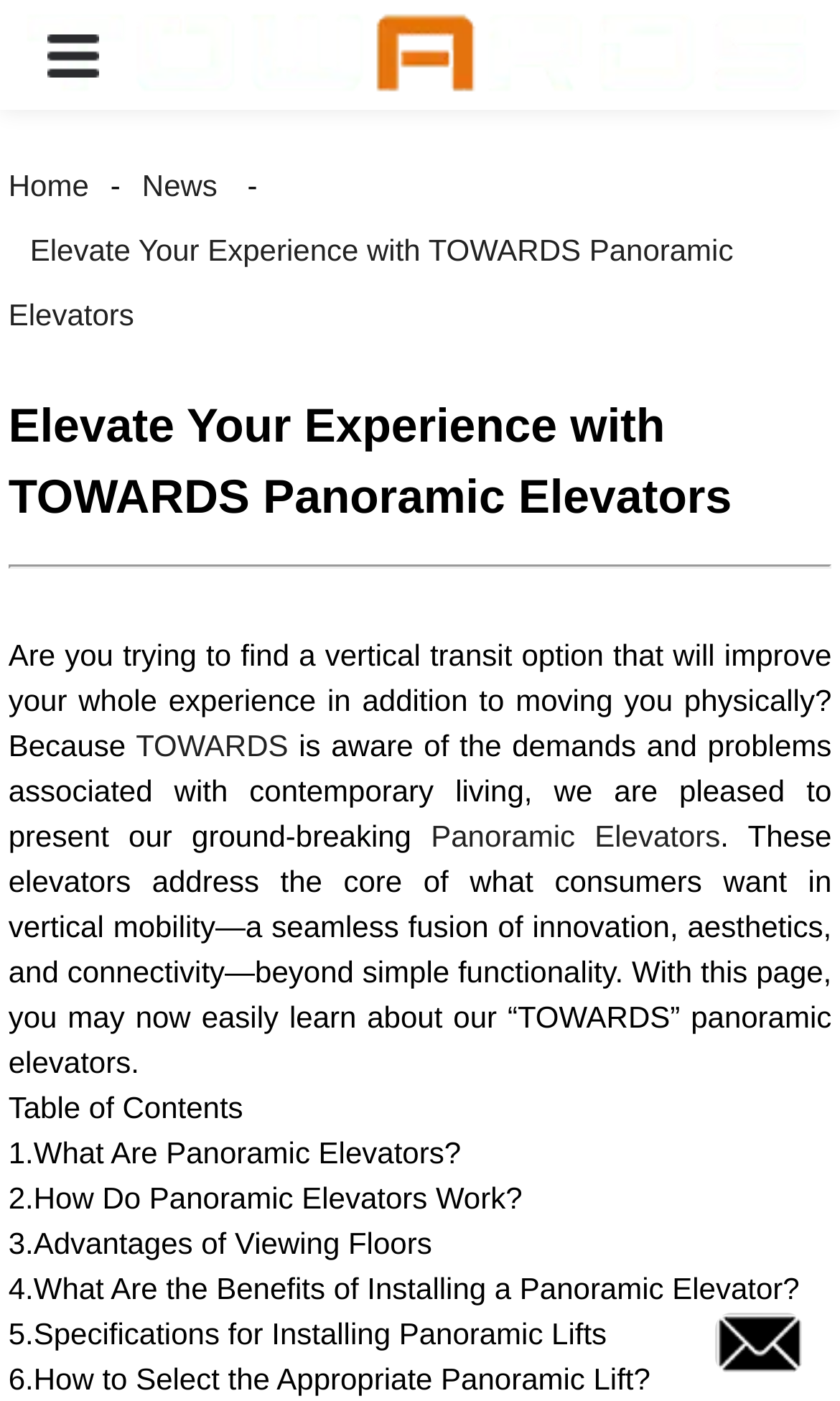Using the provided element description "TOWARDS", determine the bounding box coordinates of the UI element.

[0.162, 0.52, 0.343, 0.544]